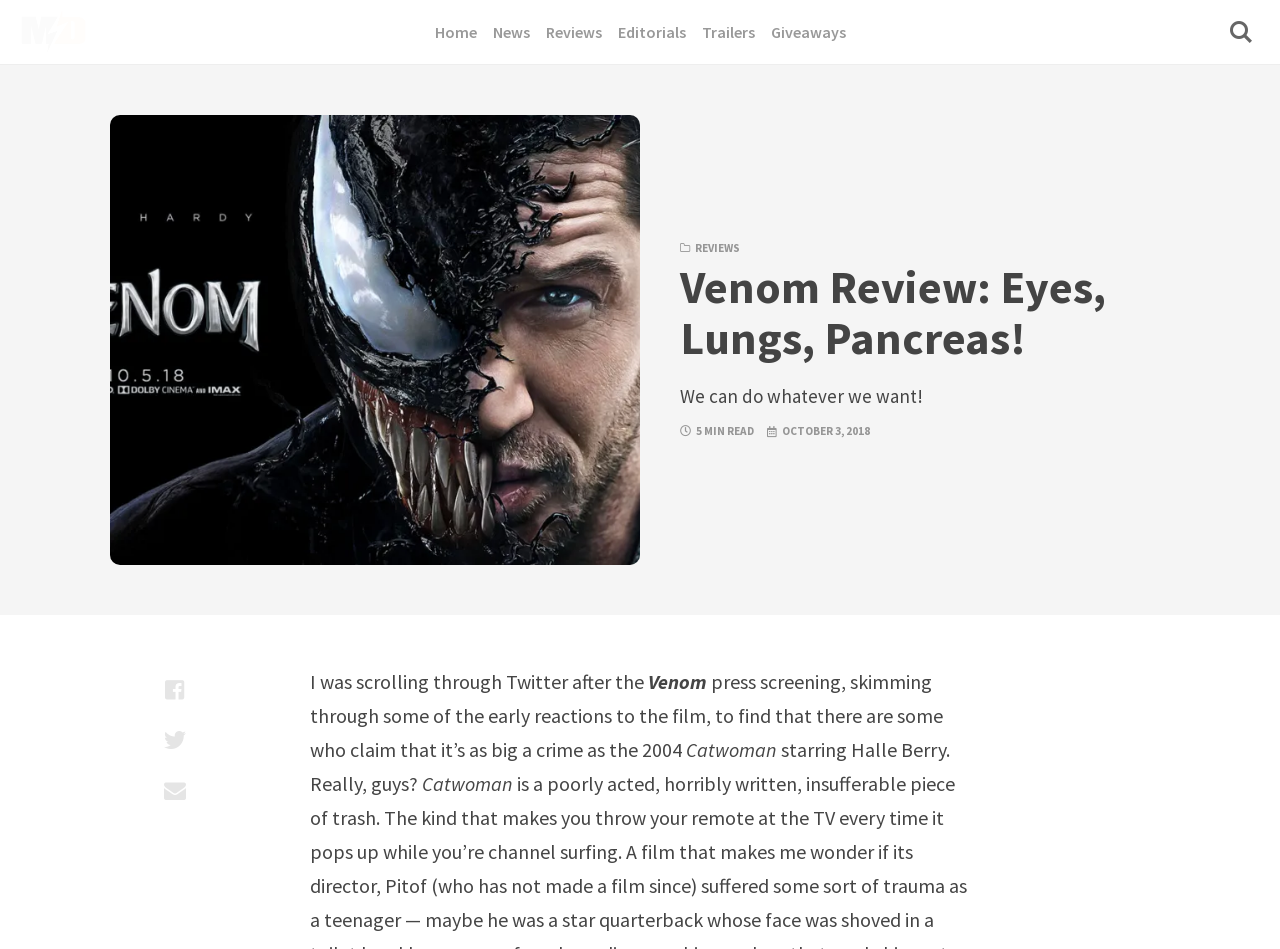Could you find the bounding box coordinates of the clickable area to complete this instruction: "Click the Giveaways link"?

[0.602, 0.0, 0.661, 0.067]